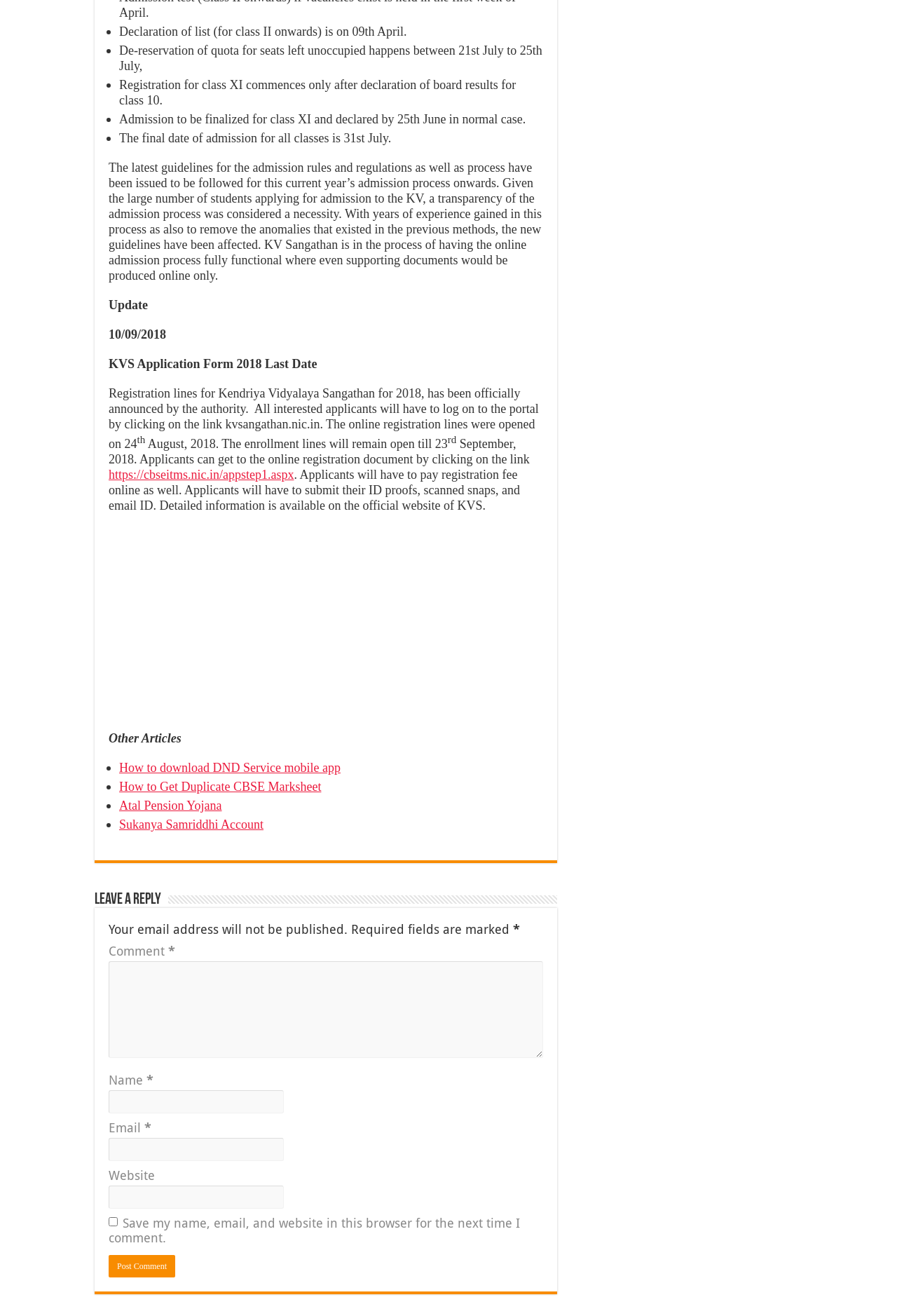Please find the bounding box coordinates of the clickable region needed to complete the following instruction: "Click the link to download KVS Application Form 2018". The bounding box coordinates must consist of four float numbers between 0 and 1, i.e., [left, top, right, bottom].

[0.121, 0.355, 0.328, 0.366]